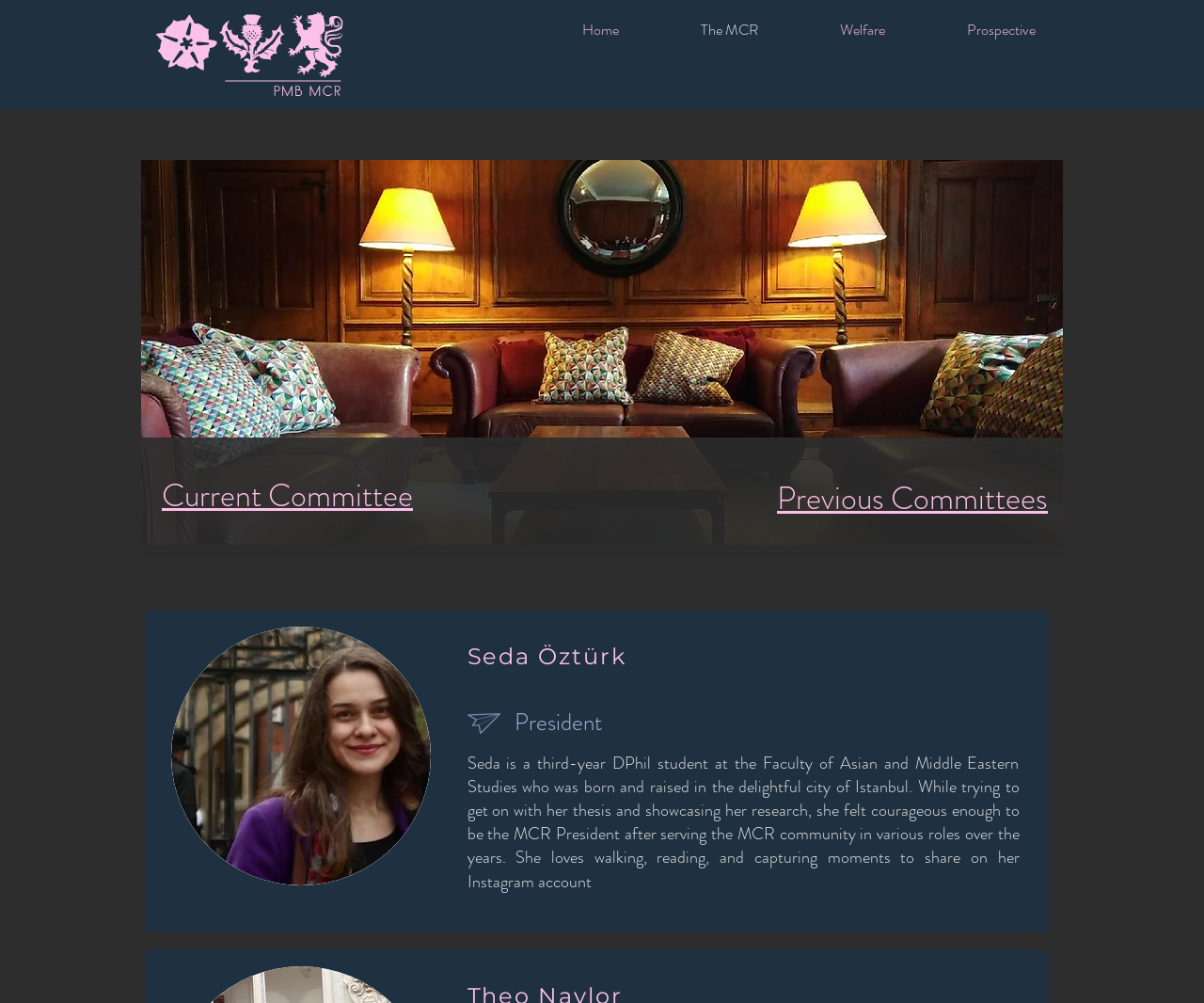Locate the bounding box of the UI element described in the following text: "Previous Committees".

[0.645, 0.478, 0.87, 0.518]